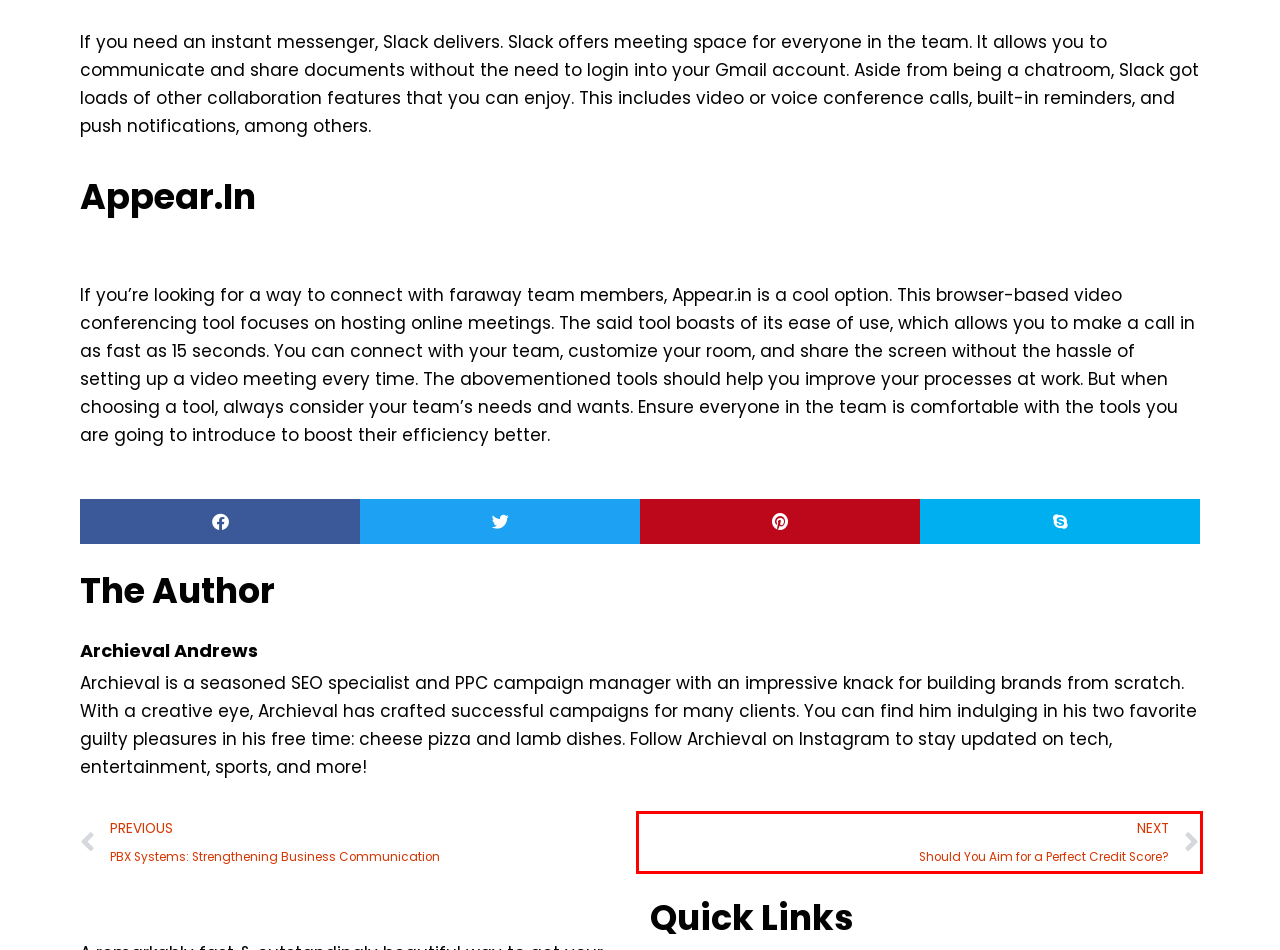A screenshot of a webpage is given with a red bounding box around a UI element. Choose the description that best matches the new webpage shown after clicking the element within the red bounding box. Here are the candidates:
A. Tech News Archives - Fresco News
B. x360Sync: Secure Sync and Share - Axcient
C. The Features of Traditional and IP-based PBX Systems | Fresco News
D. Is a Perfect Credit Score Worth Chasing?
E. Sports News Archives - Fresco News
F. About Us - Fresco News
G. Business Archives - Fresco News
H. FrescoNews: Illuminating World of Art, Business, and Tech

D